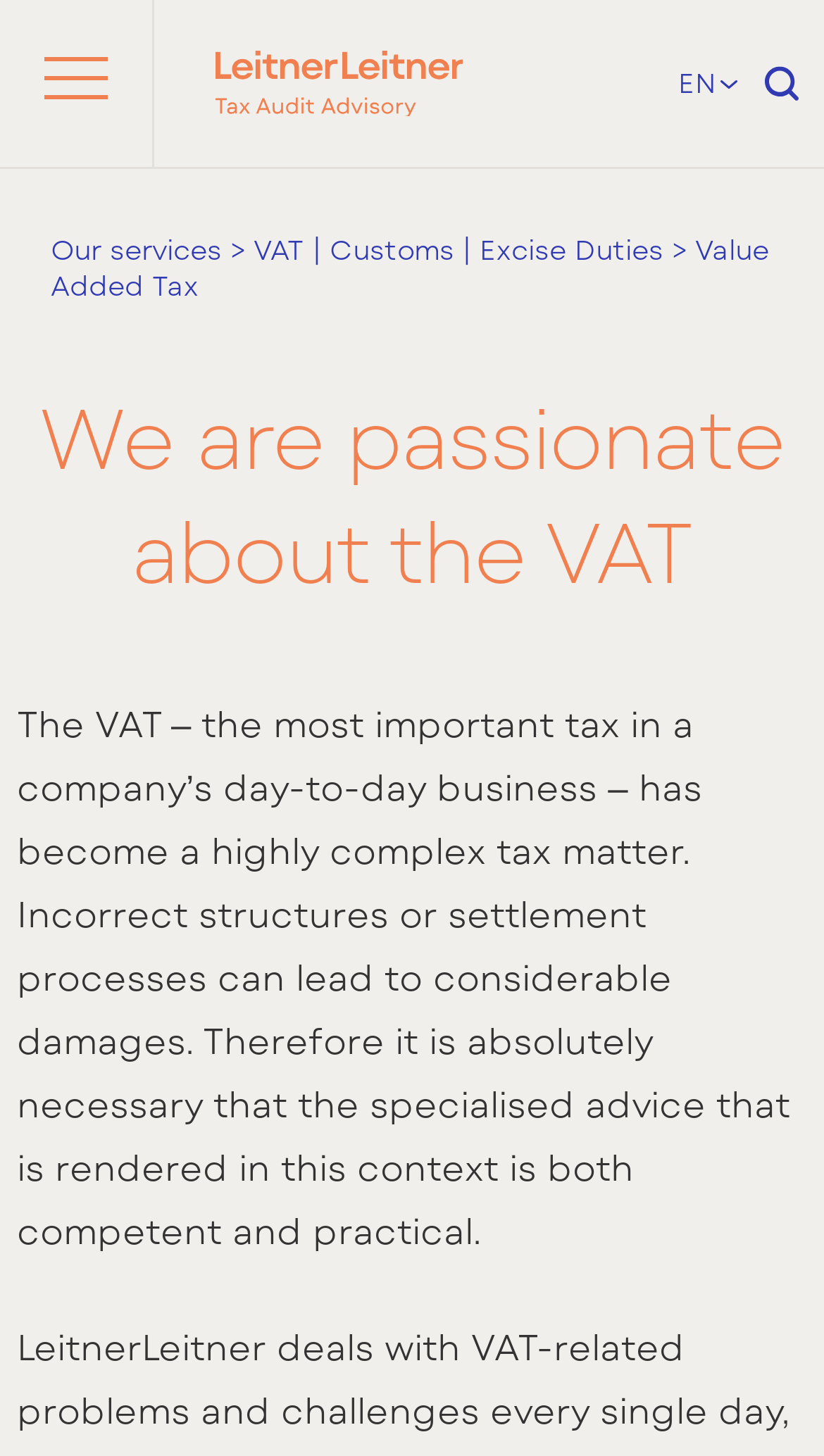Identify the bounding box of the UI component described as: "Our services".

[0.062, 0.16, 0.269, 0.183]